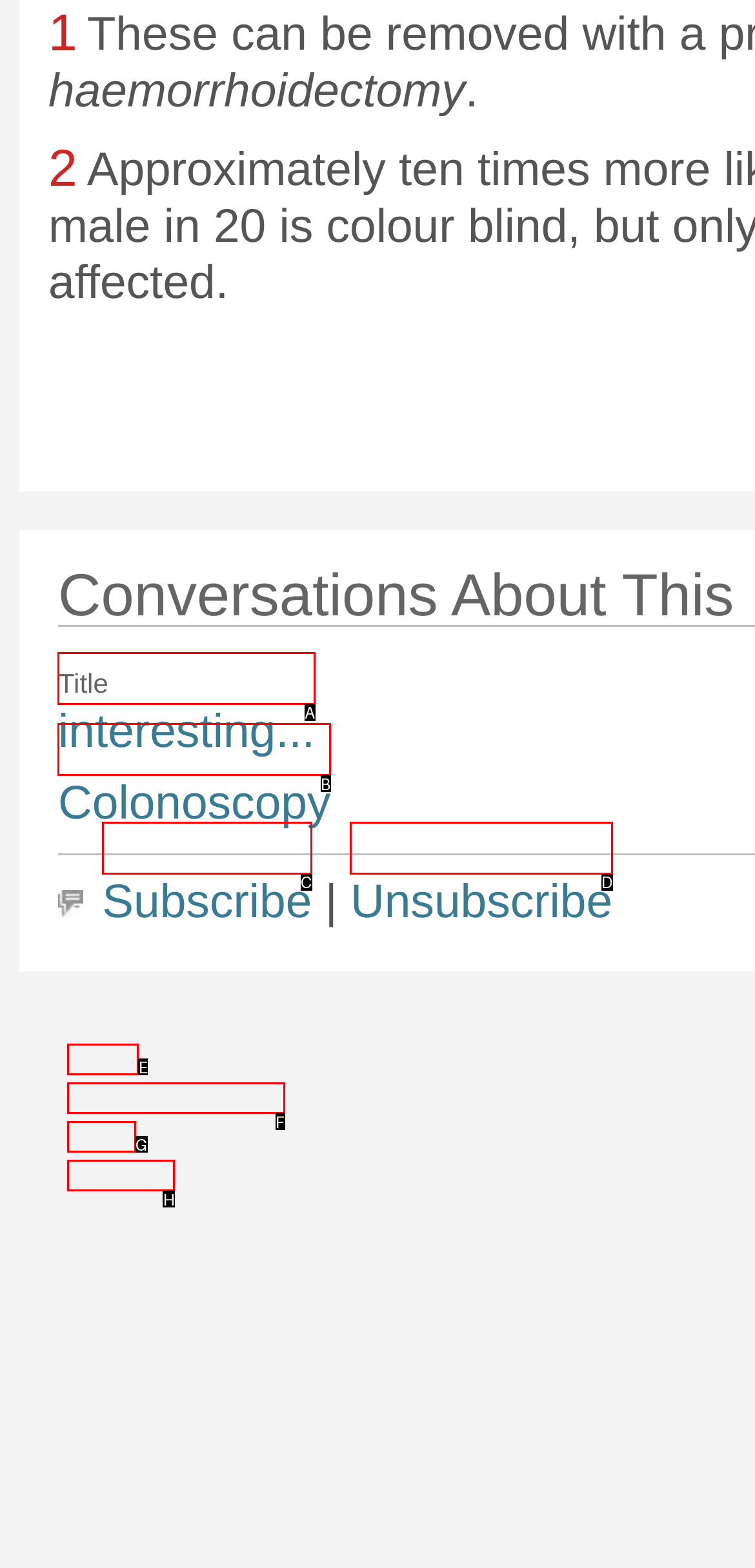Determine the HTML element that best aligns with the description: Unsubscribe
Answer with the appropriate letter from the listed options.

D